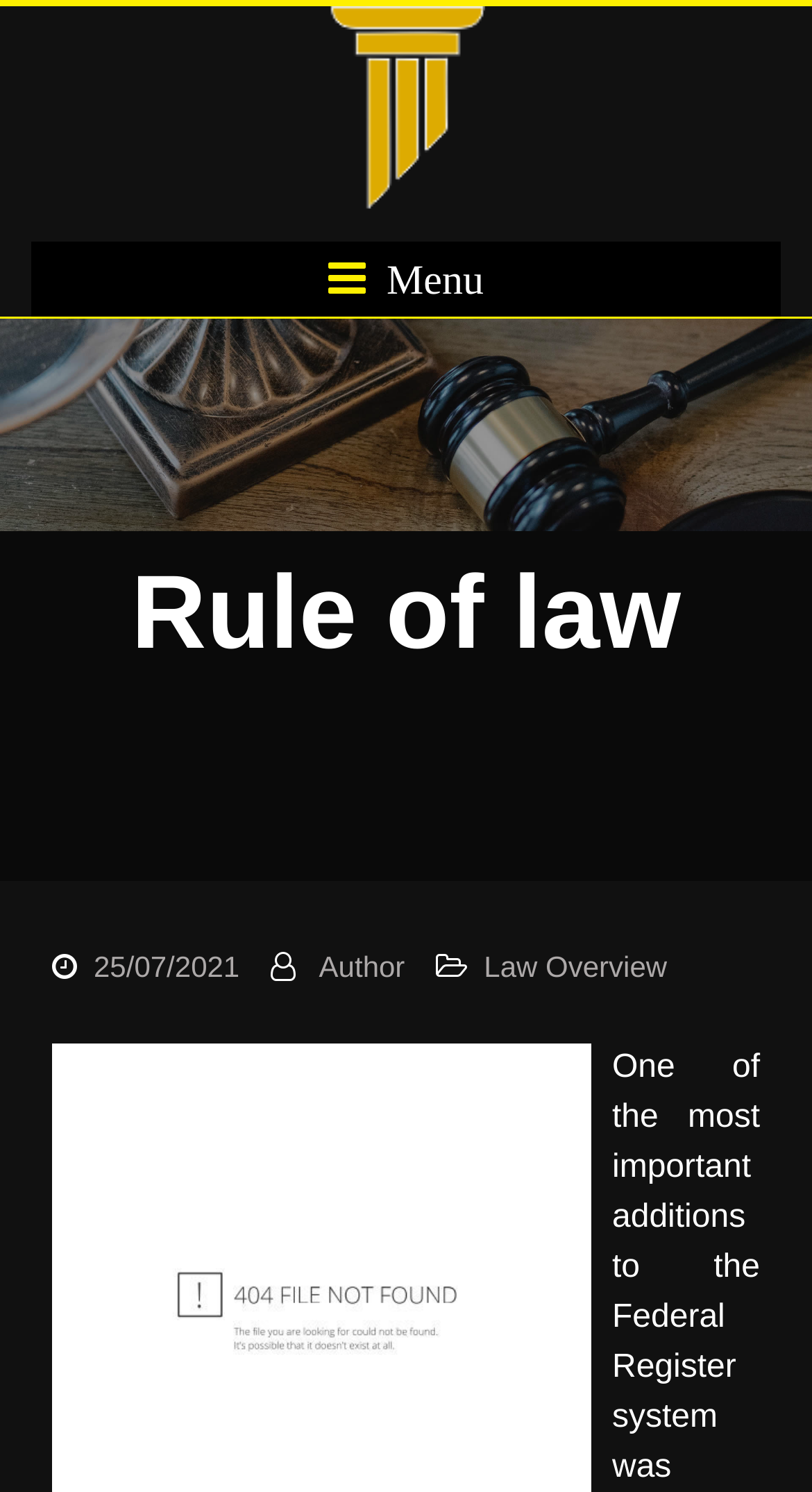From the details in the image, provide a thorough response to the question: What is the author of the content?

I found the author by looking at the link 'Author' which is a child element of the header 'Rule of law'.